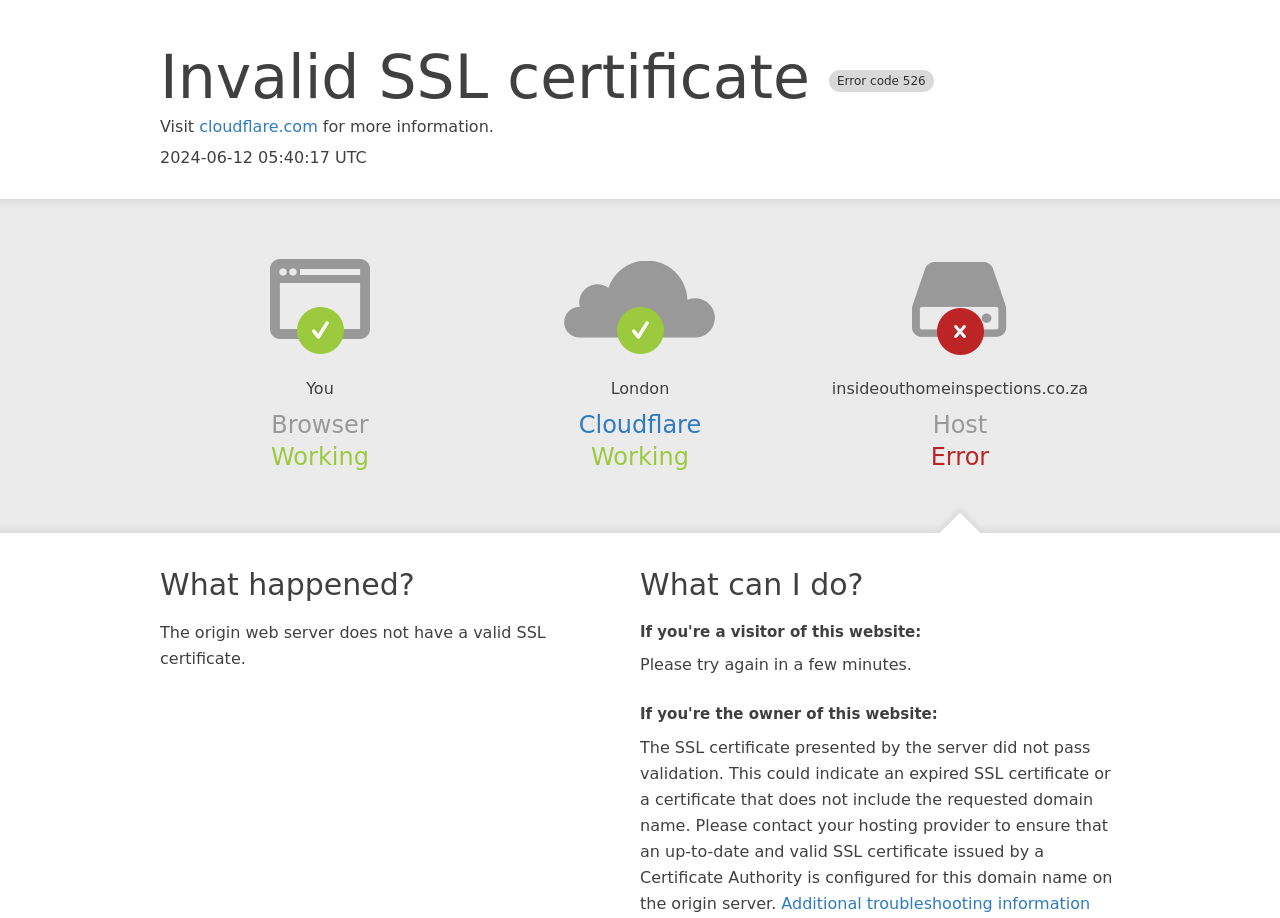Answer this question using a single word or a brief phrase:
What should the visitor of this website do?

Try again in a few minutes